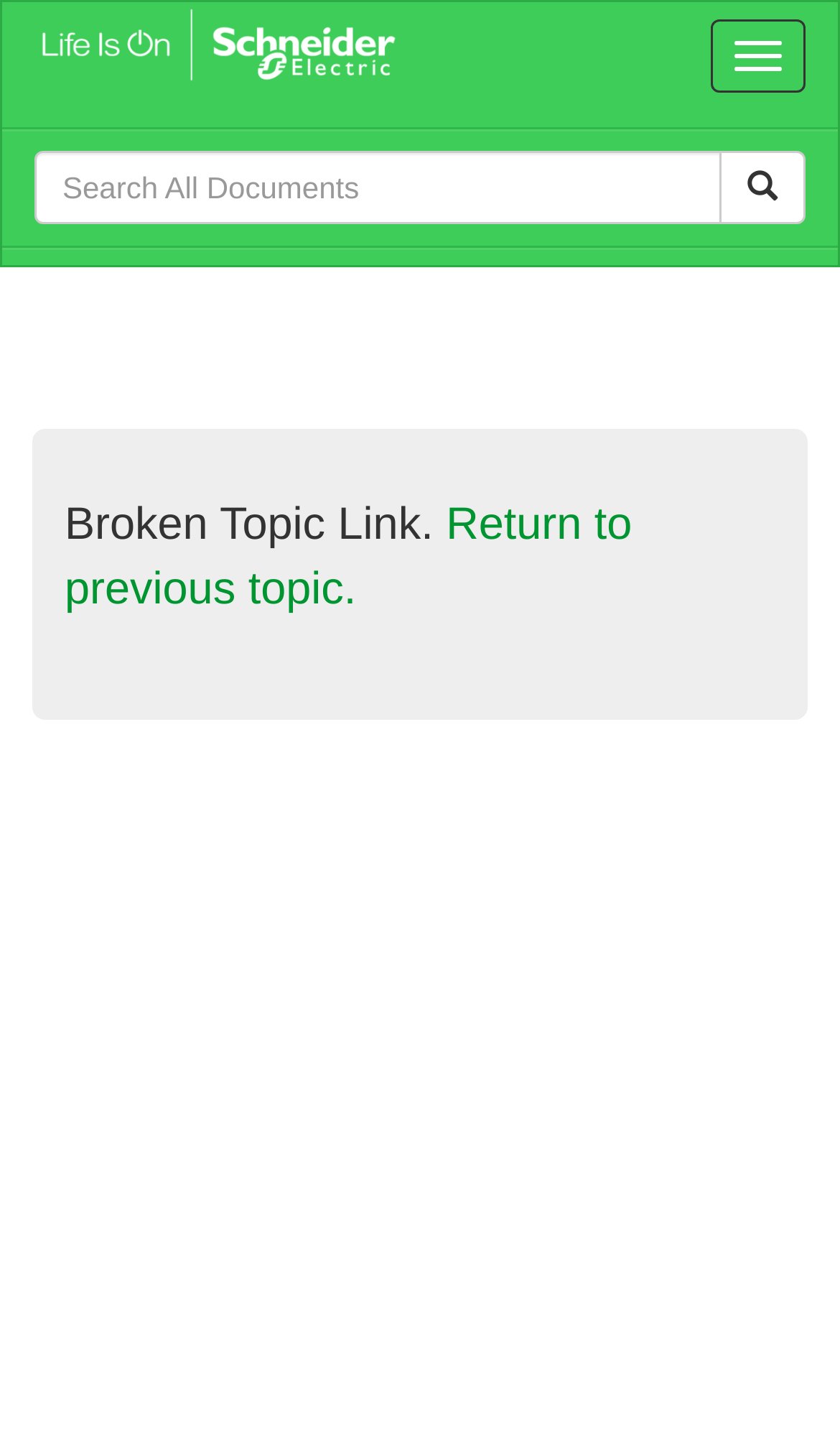Given the content of the image, can you provide a detailed answer to the question?
What is the text above the search bar?

The text 'Broken Topic Link.' is a static text element located above the search bar, which suggests that the current topic link is broken or invalid.